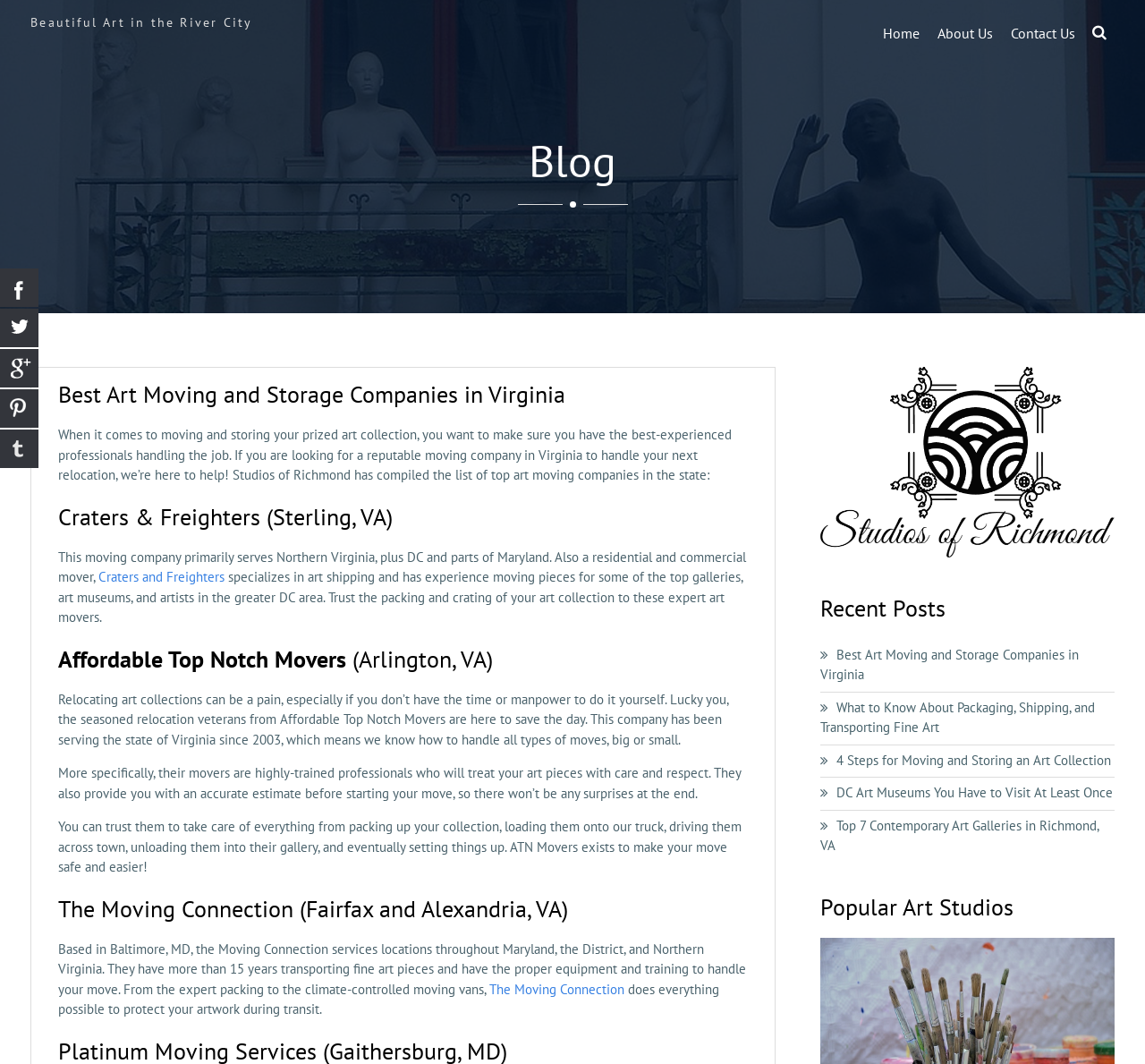Illustrate the webpage's structure and main components comprehensively.

The webpage is about art moving and storage services in Virginia and Washington D.C. At the top, there is a title "Beautiful Art in the River City" and a few navigation links, including "Home", "About Us", and "Contact Us", aligned horizontally. Below the title, there is a heading "Blog" that spans the entire width of the page.

Under the "Blog" heading, there are several sections, each describing a different art moving and storage company in Virginia. The first section is about "Best Art Moving and Storage Companies in Virginia", which provides an introduction to the importance of hiring experienced professionals for art relocation. The following sections describe specific companies, including "Craters & Freighters", "Affordable Top Notch Movers", and "The Moving Connection", each with their own headings and descriptive paragraphs. These sections are arranged vertically, with each company's information below the previous one.

To the right of the blog sections, there is a sidebar with a few links, including "Recent Posts" and several article titles, such as "What to Know About Packaging, Shipping, and Transporting Fine Art" and "DC Art Museums You Have to Visit At Least Once". Below the links, there is a heading "Popular Art Studios". There is also an image in the sidebar, but its content is not described.

Overall, the webpage appears to be a blog or article page that provides information about art moving and storage services in Virginia and Washington D.C., with a focus on specific companies and their services.